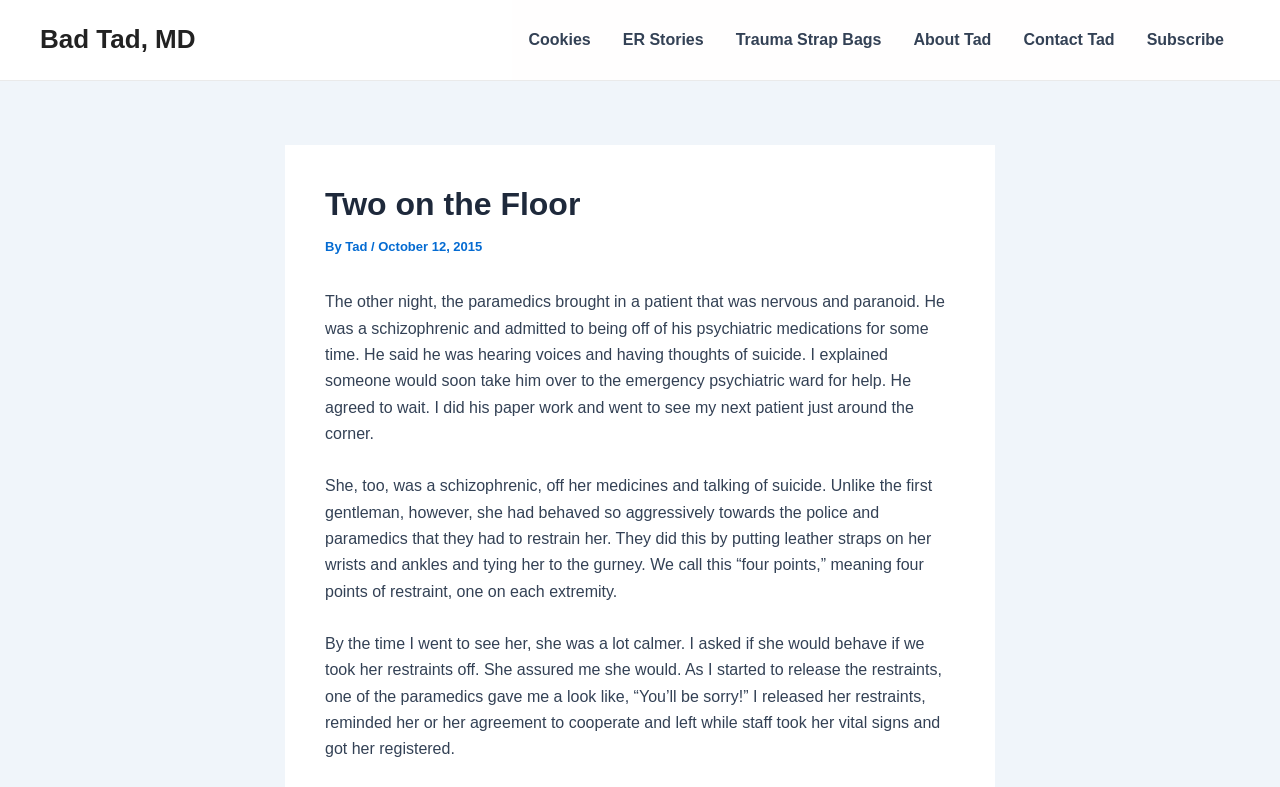Please answer the following question using a single word or phrase: 
What is the location of the emergency psychiatric ward?

Nearby